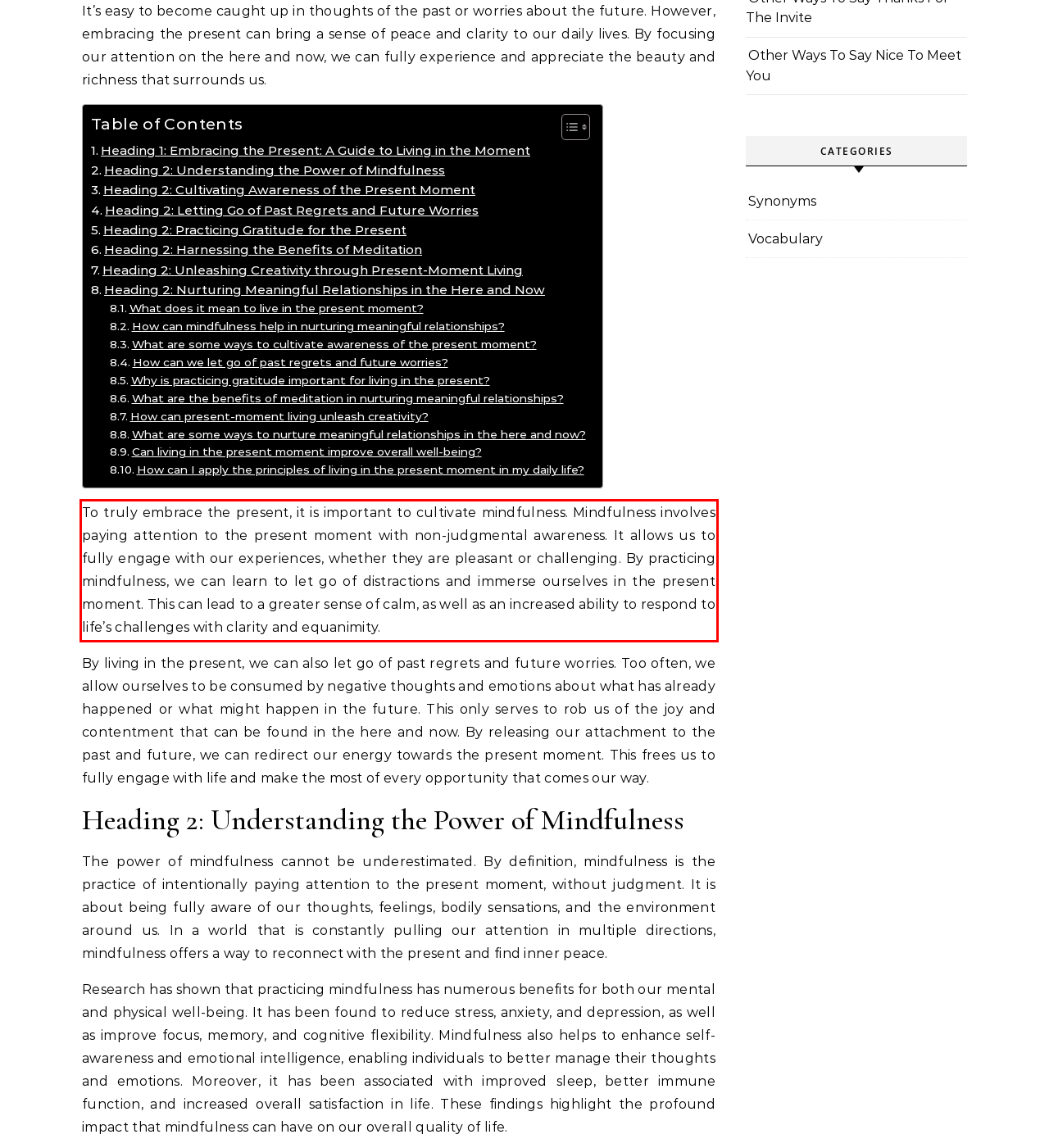Analyze the webpage screenshot and use OCR to recognize the text content in the red bounding box.

To truly embrace the present, it is important to cultivate mindfulness. Mindfulness involves paying attention to the present moment with non-judgmental awareness. It allows us to fully engage with our experiences, whether they are pleasant or challenging. By practicing mindfulness, we can learn to let go of distractions and immerse ourselves in the present moment. This can lead to a greater sense of calm, as well as an increased ability to respond to life’s challenges with clarity and equanimity.